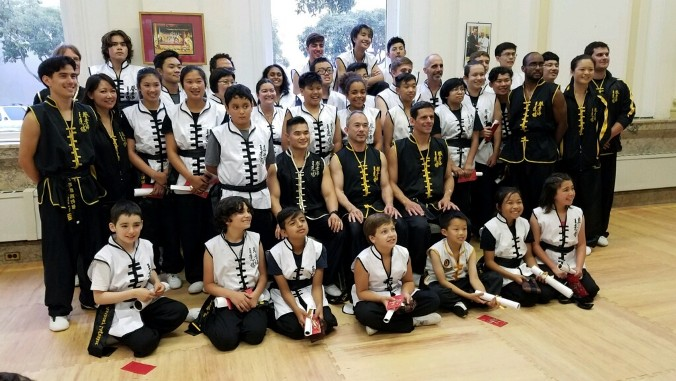Generate a complete and detailed caption for the image.

The image captures a joyous group photo from the August 2018 Black Belt Test at the Tat Wong Kung Fu Academy. A diverse assembly of students and instructors stands proudly together, showcasing their dedication to martial arts. The group is divided into two rows: the back row features taller students and instructors wearing black traditional Kung Fu uniforms with gold accents, while the front row includes younger participants in matching black and white uniforms. 

Everyone is smiling, creating a vibrant atmosphere of celebration and accomplishment. Some individuals hold their newly earned belts, symbolizing their achievements and progression in their training. Behind them, large windows allow natural light to fill the room, highlighting the sense of community and support within the academy. This moment represents not only the culmination of hard work but also the shared joy of martial arts training.